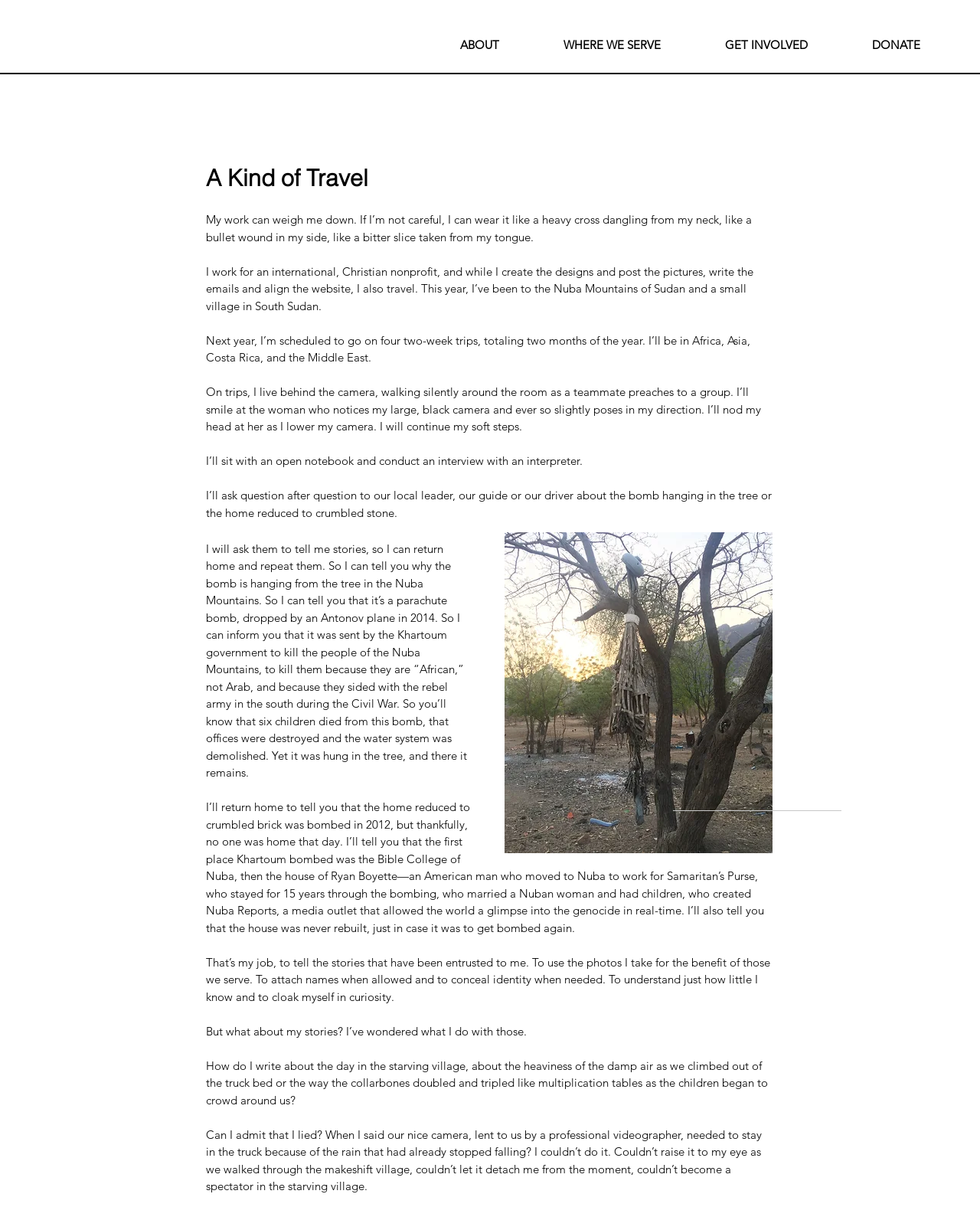What is the title of the featured post?
Provide a concise answer using a single word or phrase based on the image.

A Kind of Travel